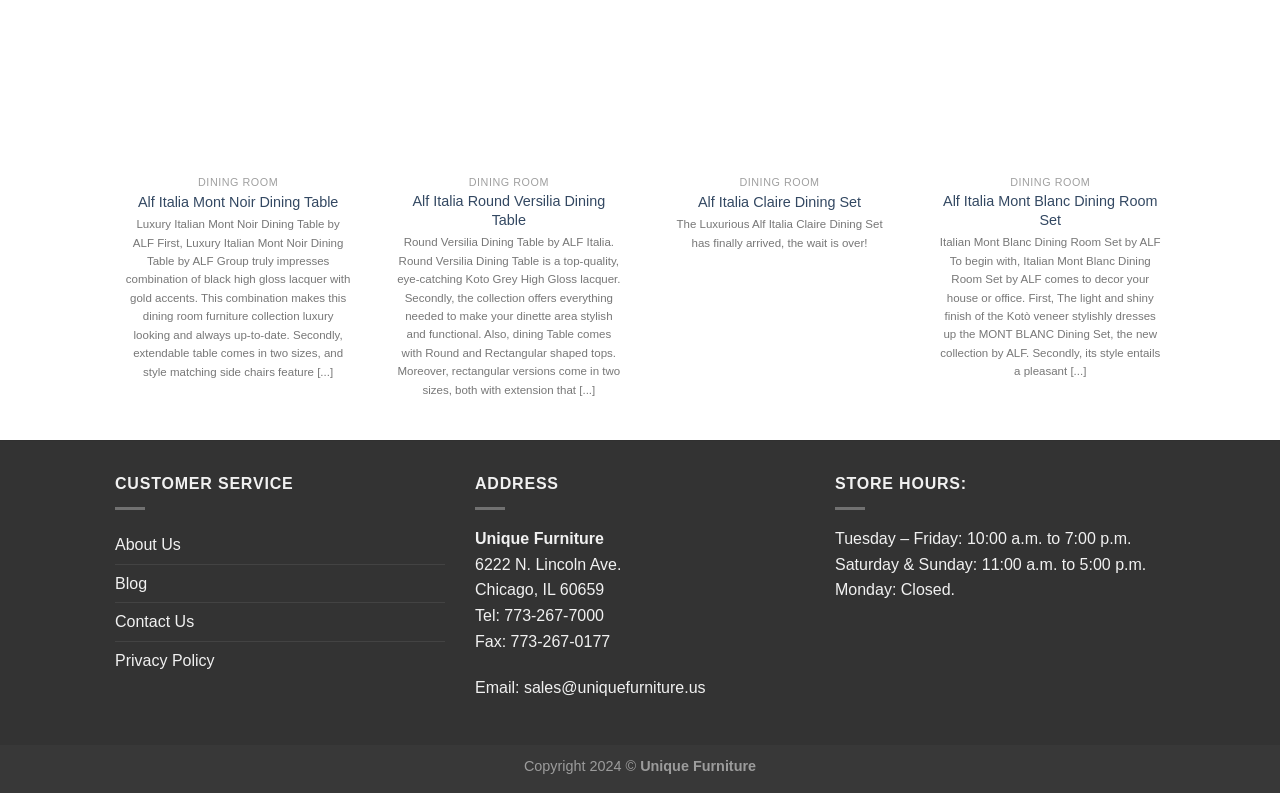Can you find the bounding box coordinates of the area I should click to execute the following instruction: "View product details of Alf Italia Mont Noir Dining Table"?

[0.108, 0.243, 0.264, 0.267]